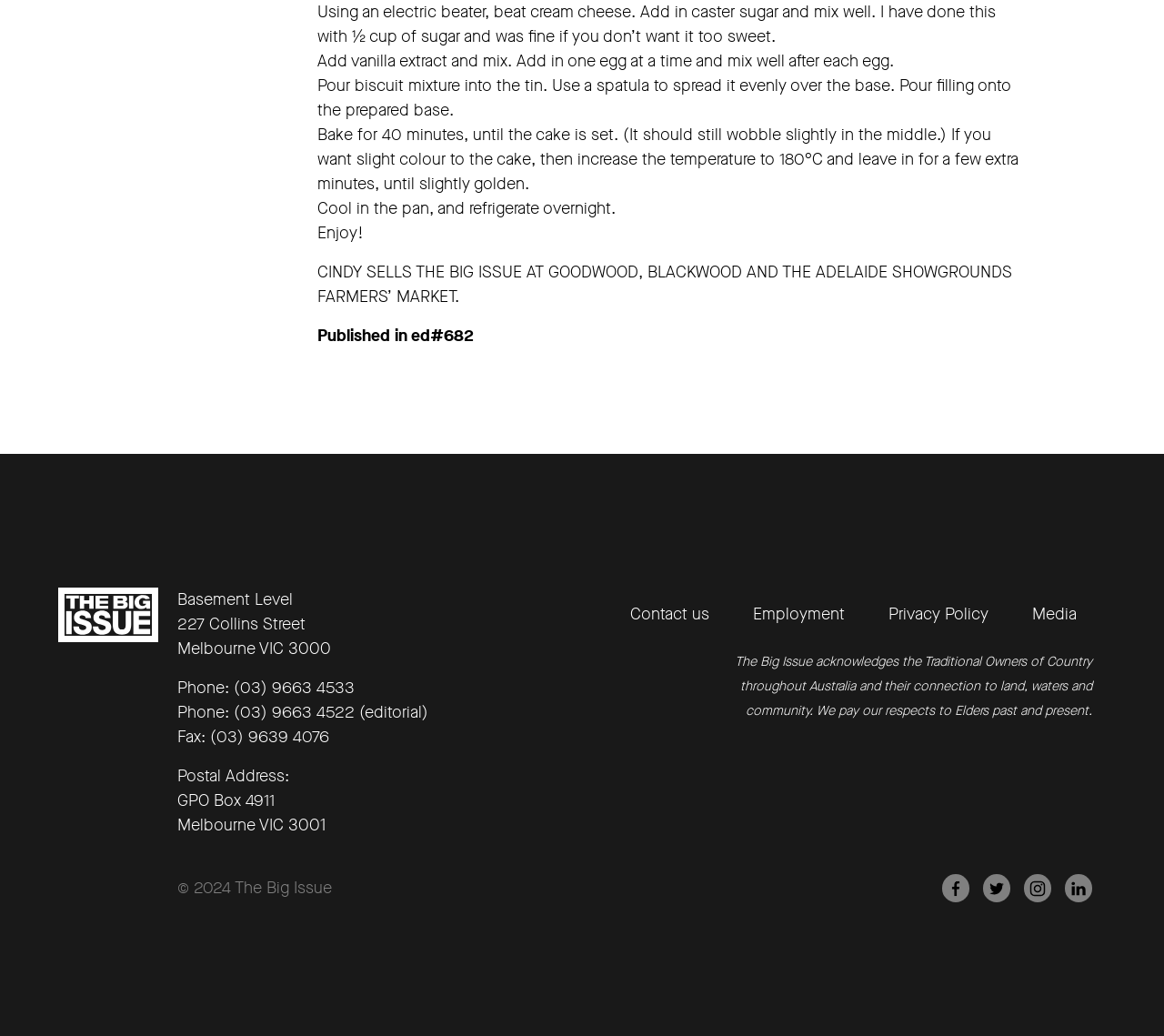Please pinpoint the bounding box coordinates for the region I should click to adhere to this instruction: "Click the logo".

[0.05, 0.582, 0.136, 0.603]